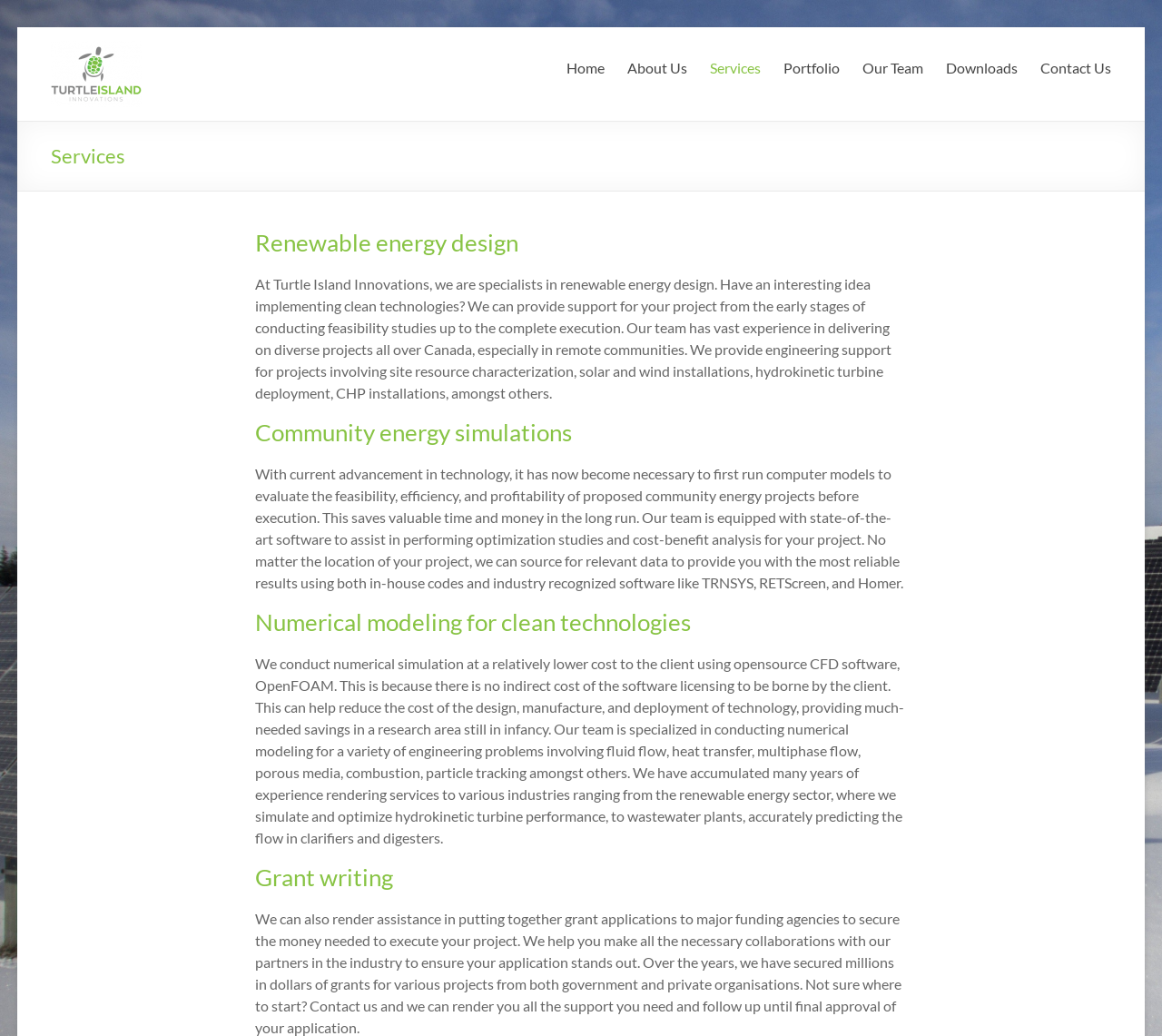Determine the bounding box coordinates for the region that must be clicked to execute the following instruction: "Visit the CAN blog".

None